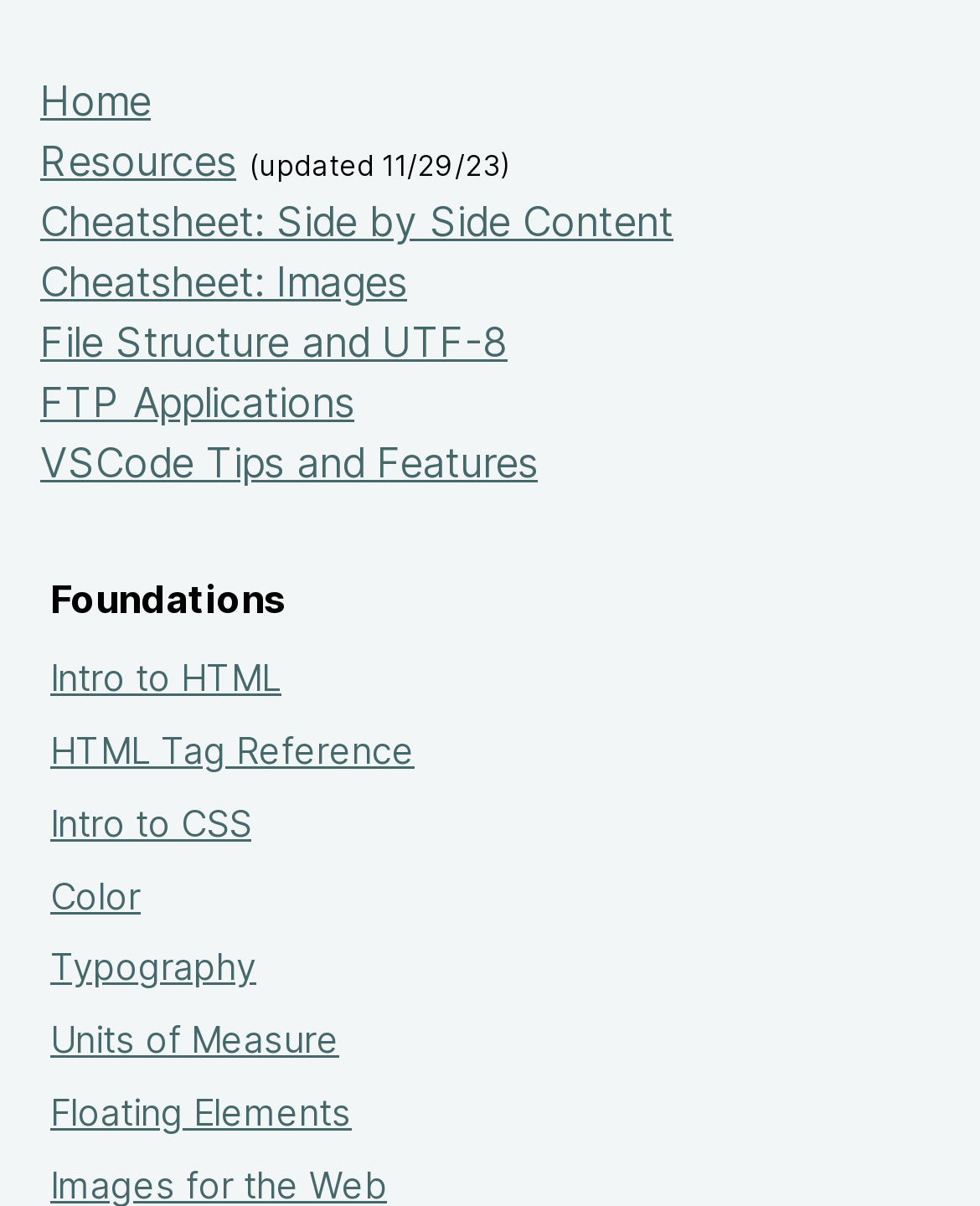Determine the bounding box coordinates in the format (top-left x, top-left y, bottom-right x, bottom-right y). Ensure all values are floating point numbers between 0 and 1. Identify the bounding box of the UI element described by: Resources

[0.041, 0.174, 0.282, 0.224]